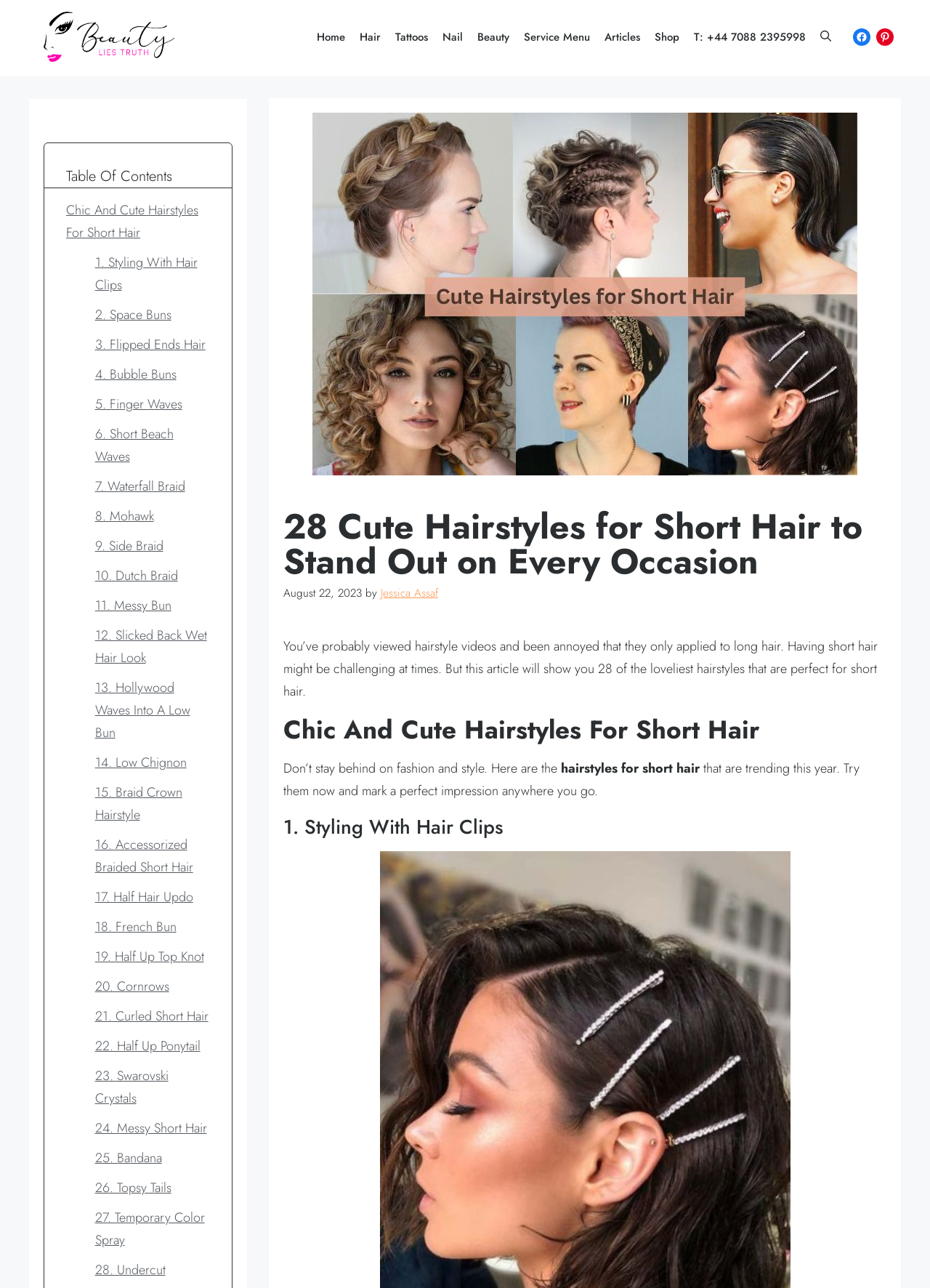Using the information in the image, give a detailed answer to the following question: How many navigation links are there?

There are 13 navigation links located at the top of the webpage, including 'Home', 'Hair', 'Tattoos', 'Nail', 'Beauty', 'Service Menu', 'Articles', 'Shop', and 'T: +44 7088 2395998'.